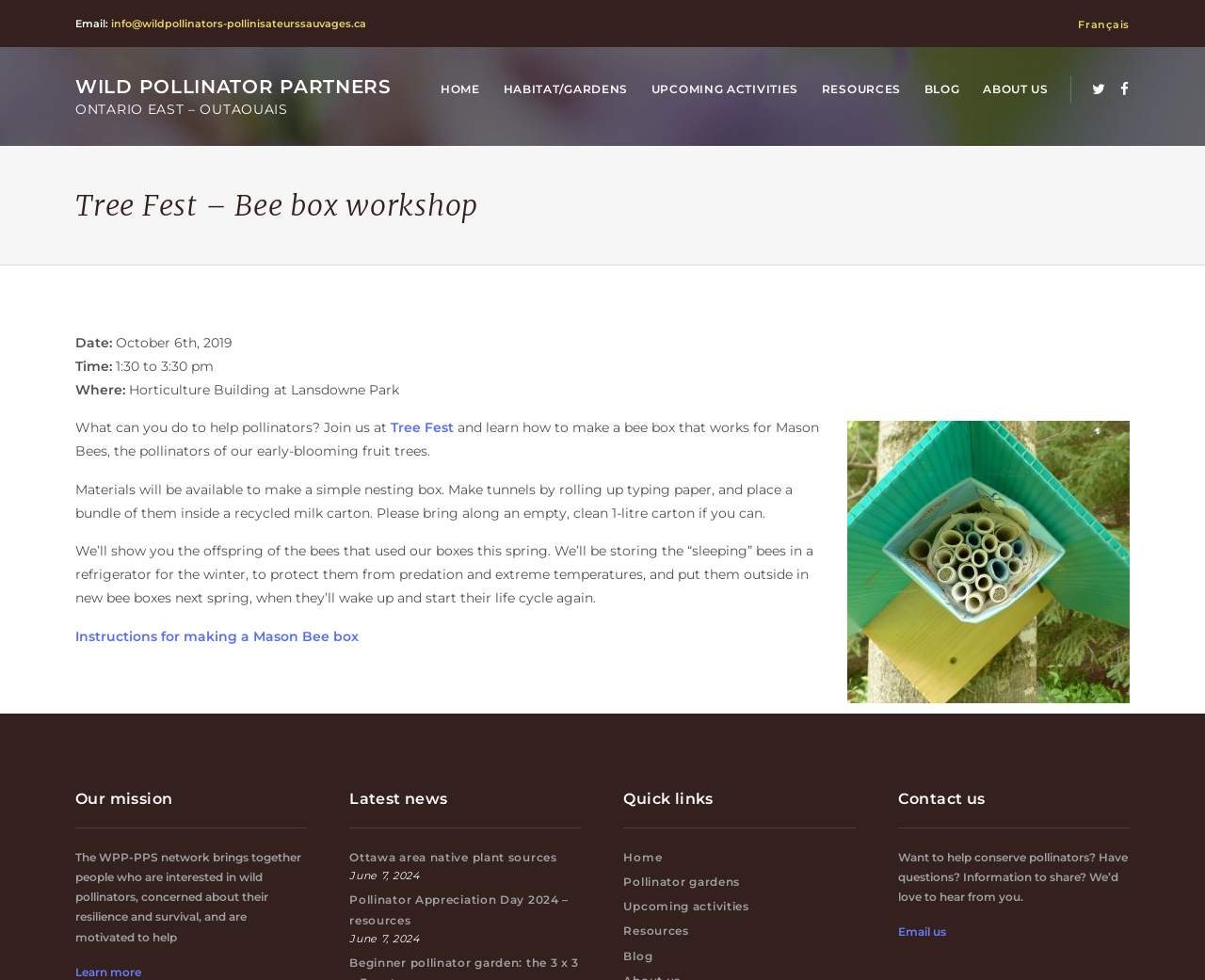Can you find the bounding box coordinates for the element that needs to be clicked to execute this instruction: "Click the email link"? The coordinates should be given as four float numbers between 0 and 1, i.e., [left, top, right, bottom].

[0.092, 0.017, 0.314, 0.031]